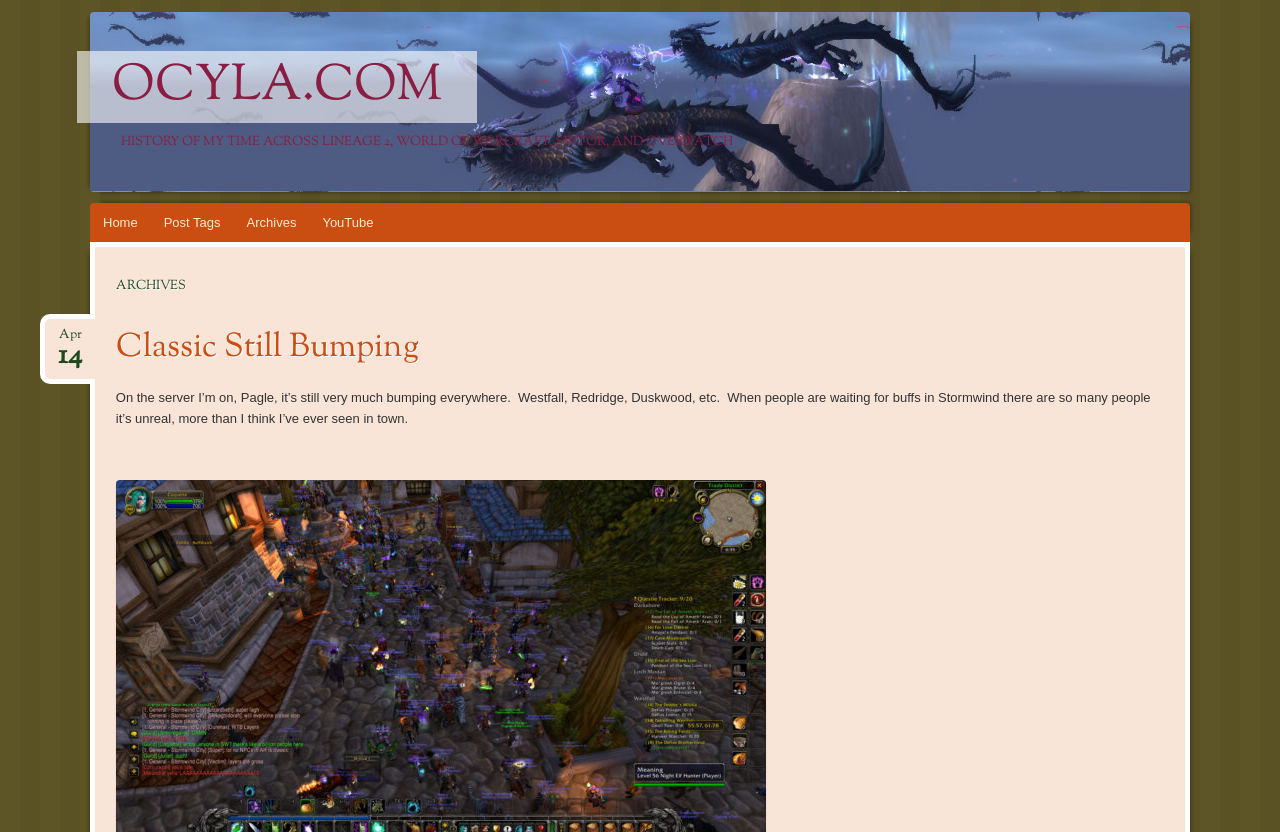Pinpoint the bounding box coordinates of the area that should be clicked to complete the following instruction: "Learn about What is custom ecommerce design and development?". The coordinates must be given as four float numbers between 0 and 1, i.e., [left, top, right, bottom].

None